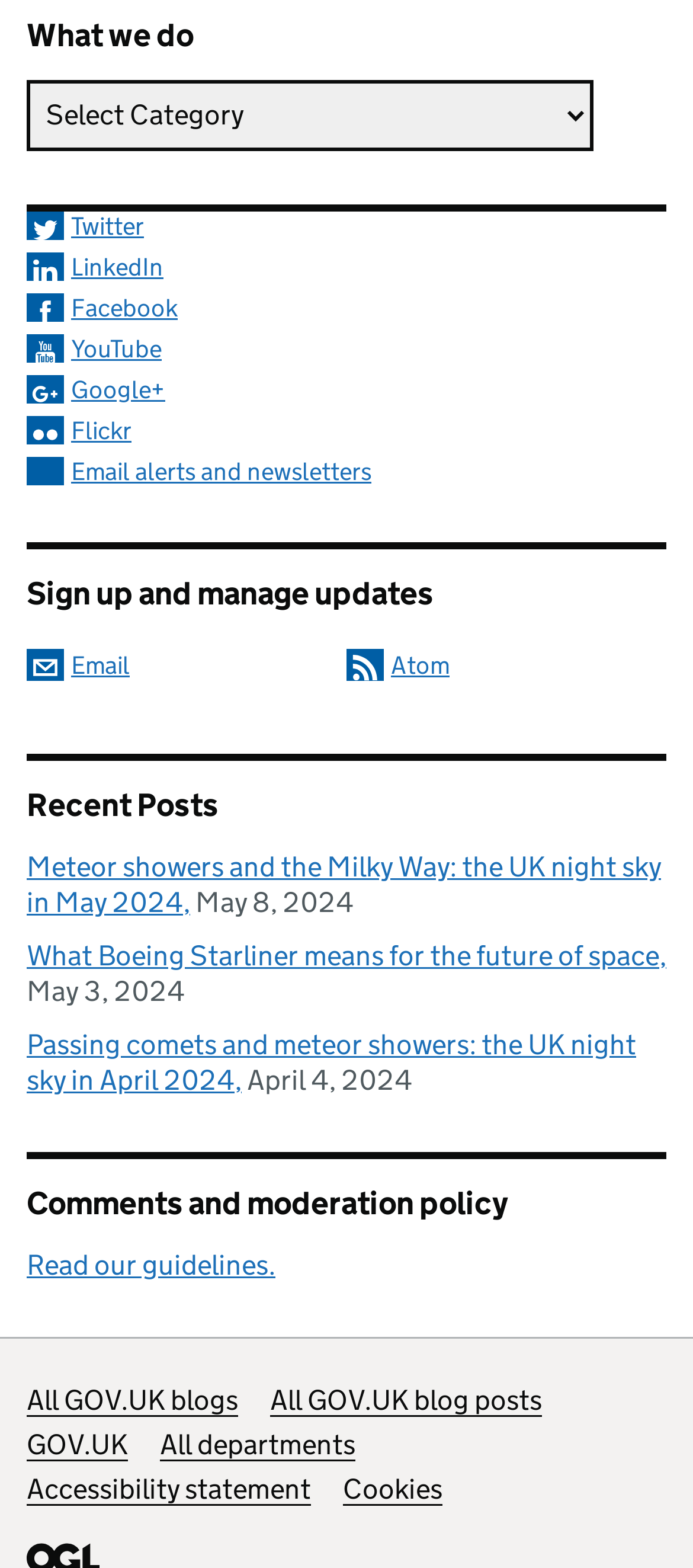What is the purpose of the 'Sign up and manage updates' section?
Based on the visual content, answer with a single word or a brief phrase.

To manage email updates